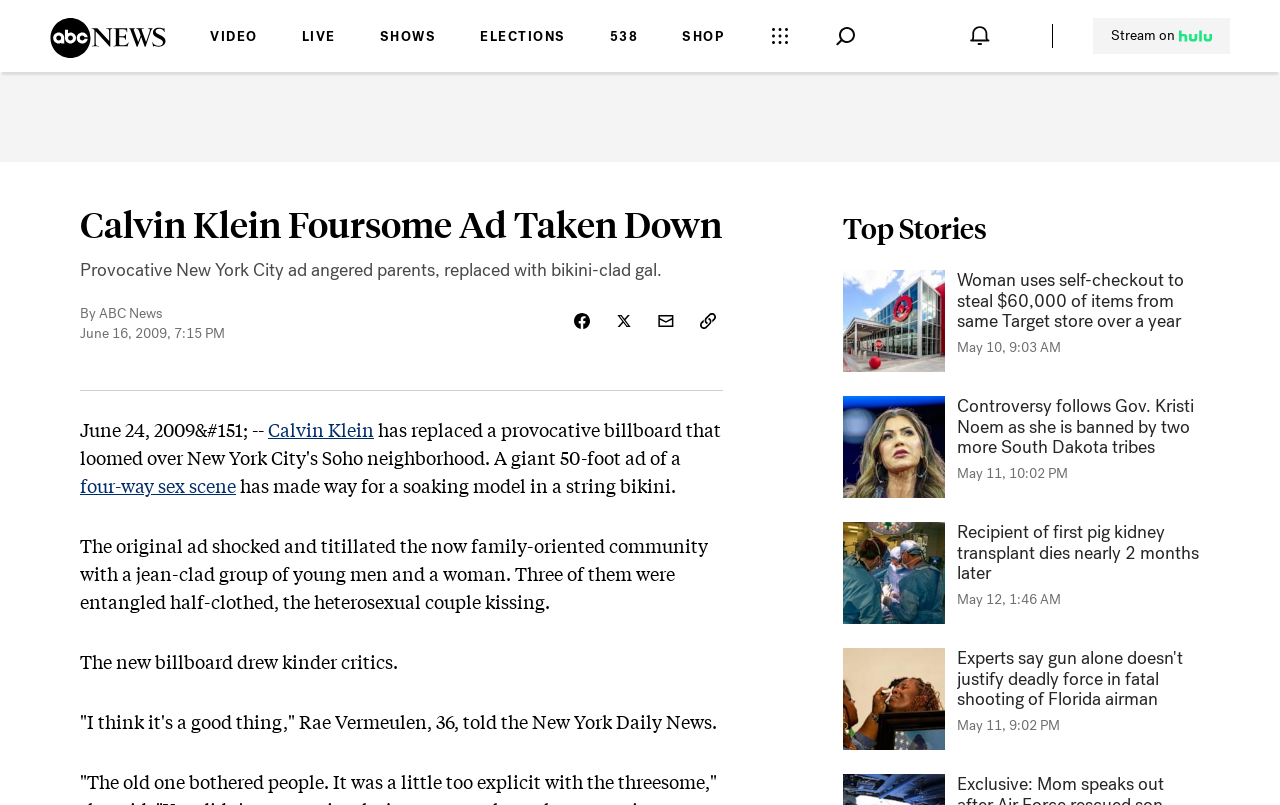Determine the bounding box for the UI element described here: "Calvin Klein".

[0.209, 0.517, 0.292, 0.549]